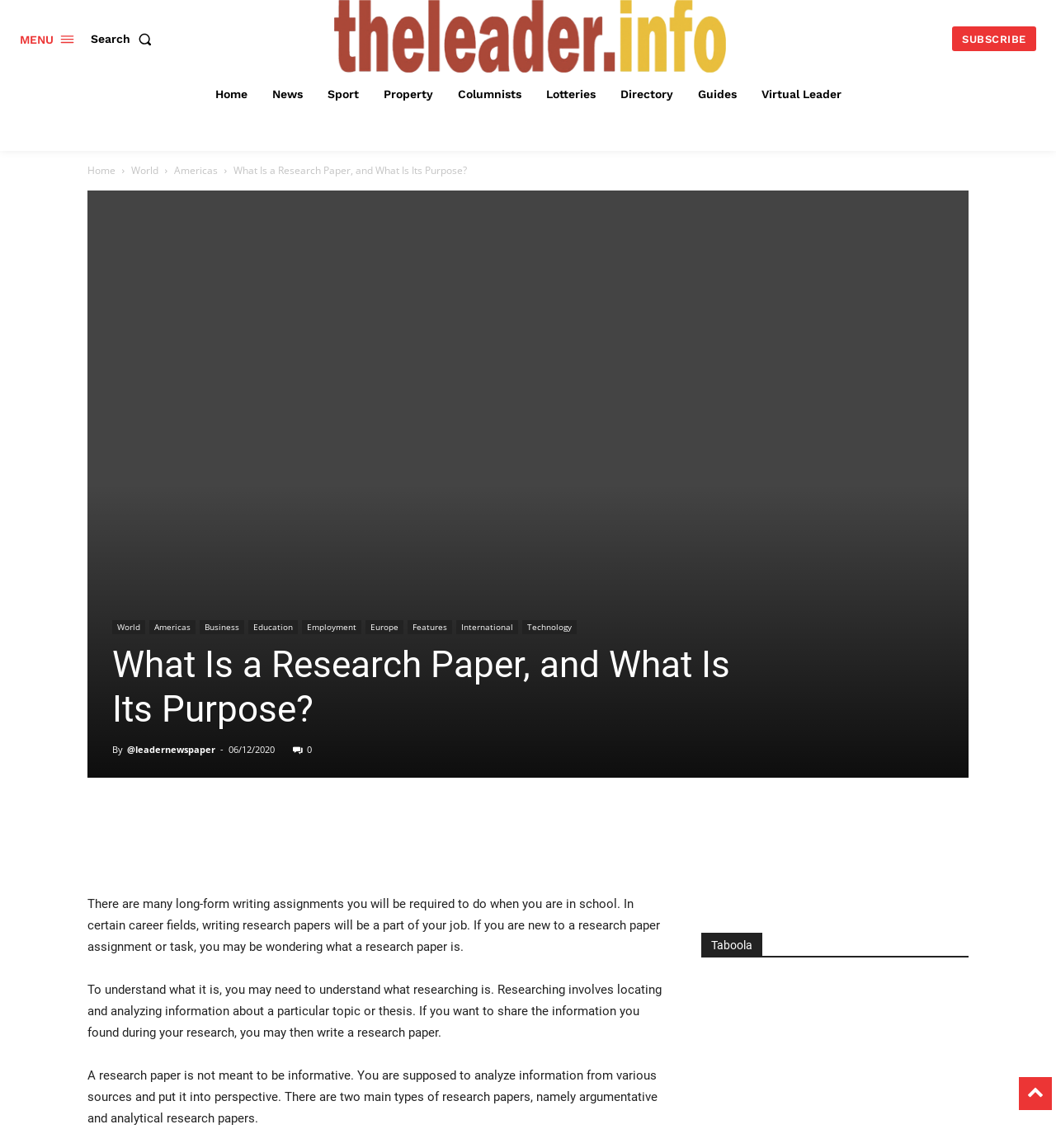Deliver a detailed narrative of the webpage's visual and textual elements.

The webpage appears to be a news article or educational resource page. At the top, there is a menu button on the left, a search button next to it, and a logo of "theleader.info" on the right. Below the logo, there are several links to different sections of the website, including "Home", "News", "Sport", "Property", and more.

The main content of the page is an article titled "What Is a Research Paper, and What Is Its Purpose?" which takes up most of the page. The article has a heading and a subheading, and is accompanied by a large image that spans almost the entire width of the page. The image is described as "pexels-photo-3059745".

The article itself is divided into several paragraphs of text, which discuss the concept of research papers and their purpose. The text is written in a formal and informative tone, suggesting that the page is intended for educational or research purposes.

On the right-hand side of the page, there are several social media links and a "Share" button. Below the article, there is a section titled "Taboola" which appears to be a section for sponsored content or advertisements.

Overall, the page has a clean and organized layout, with a clear focus on presenting informative content to the user.